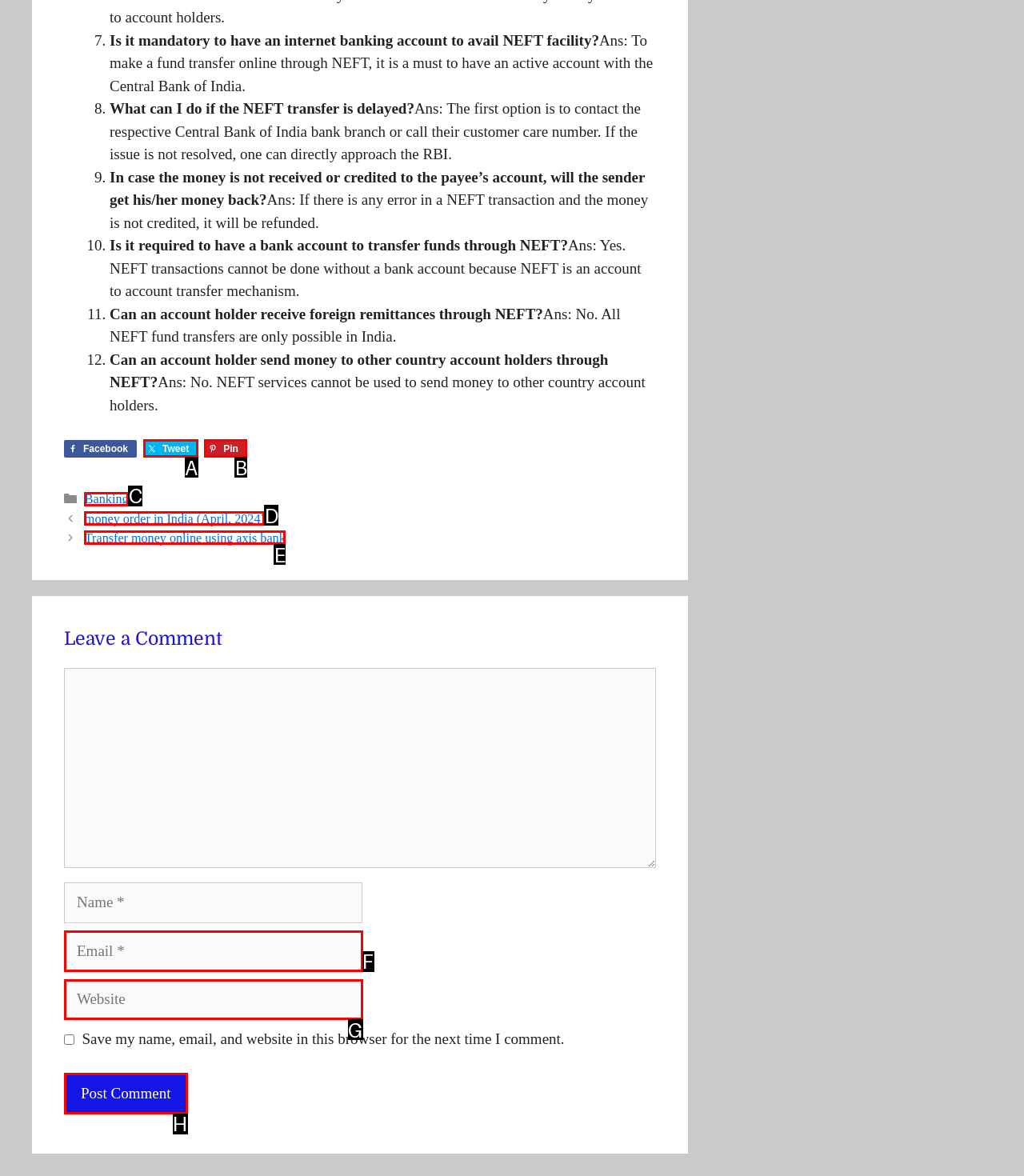Select the option that fits this description: name="submit" value="Post Comment"
Answer with the corresponding letter directly.

H